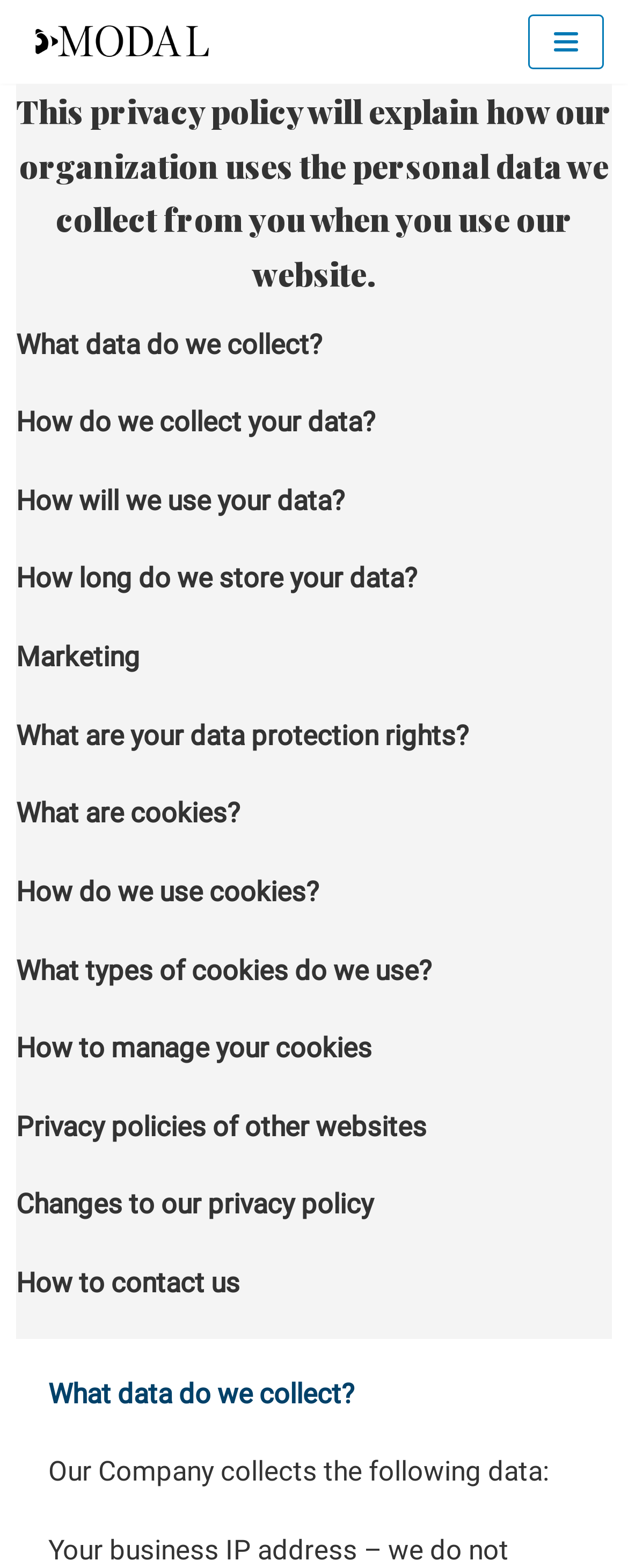What is the last section of this privacy policy?
Please answer the question with as much detail and depth as you can.

By scrolling down the webpage, I see that the last section is labeled 'How to contact us', which is likely to provide information on how to reach out to the organization regarding privacy-related concerns or questions.